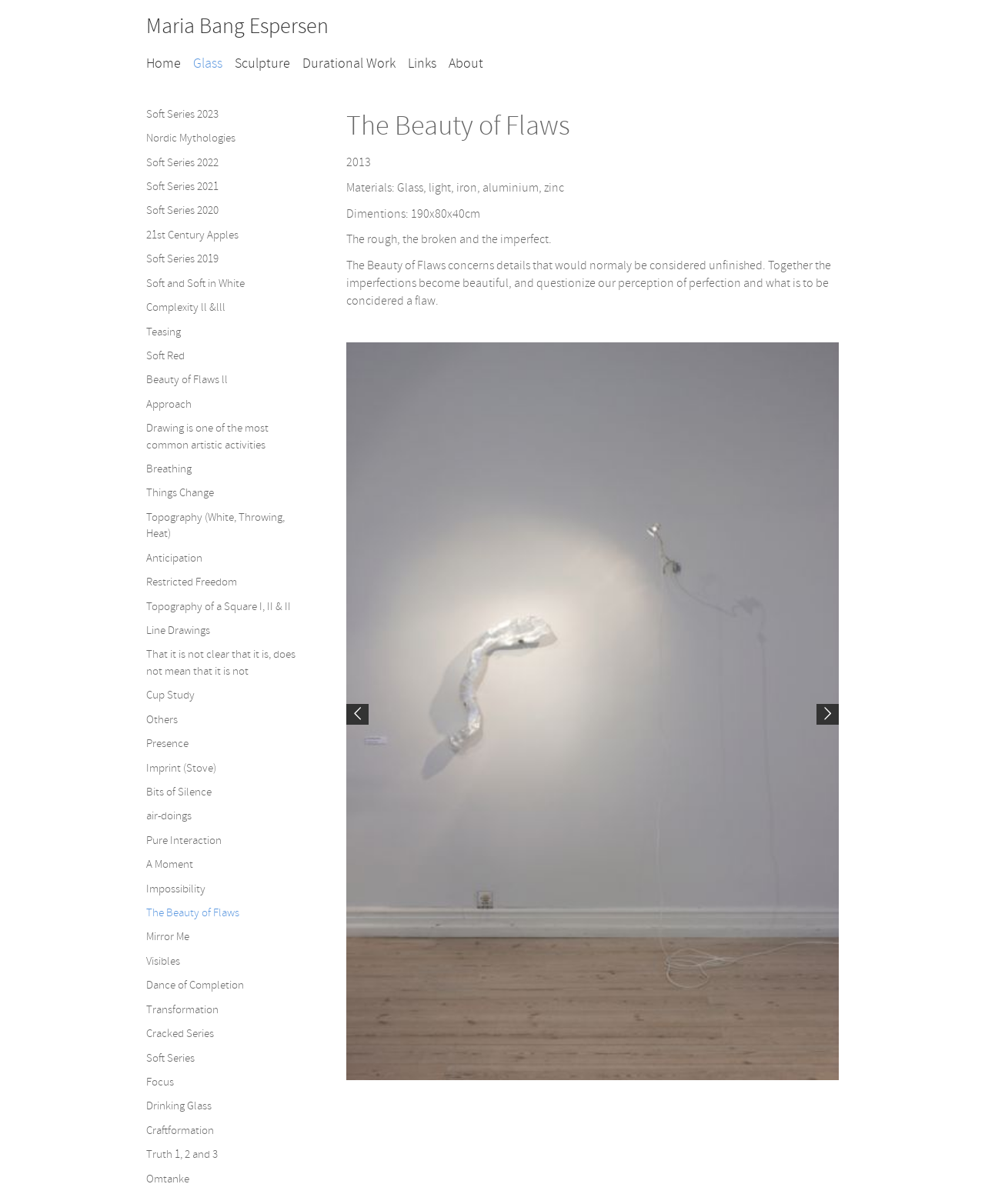Identify the bounding box coordinates of the part that should be clicked to carry out this instruction: "Explore the 'Sculpture' section".

[0.238, 0.045, 0.295, 0.06]